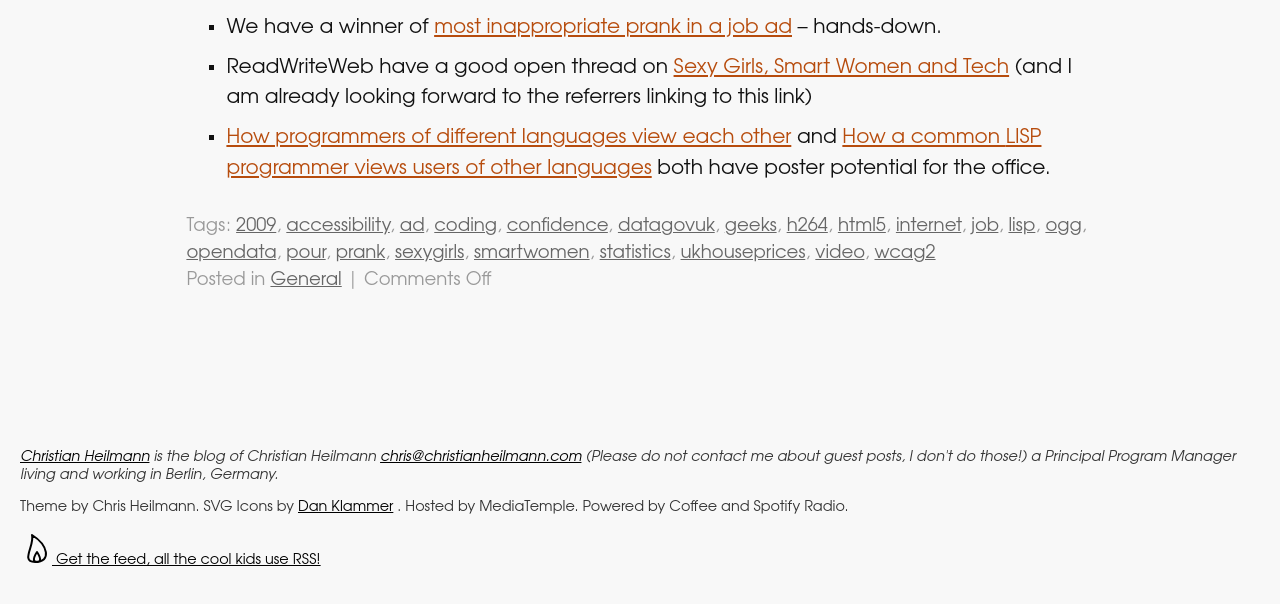Provide a brief response to the question below using one word or phrase:
Where is the author based?

Berlin, Germany